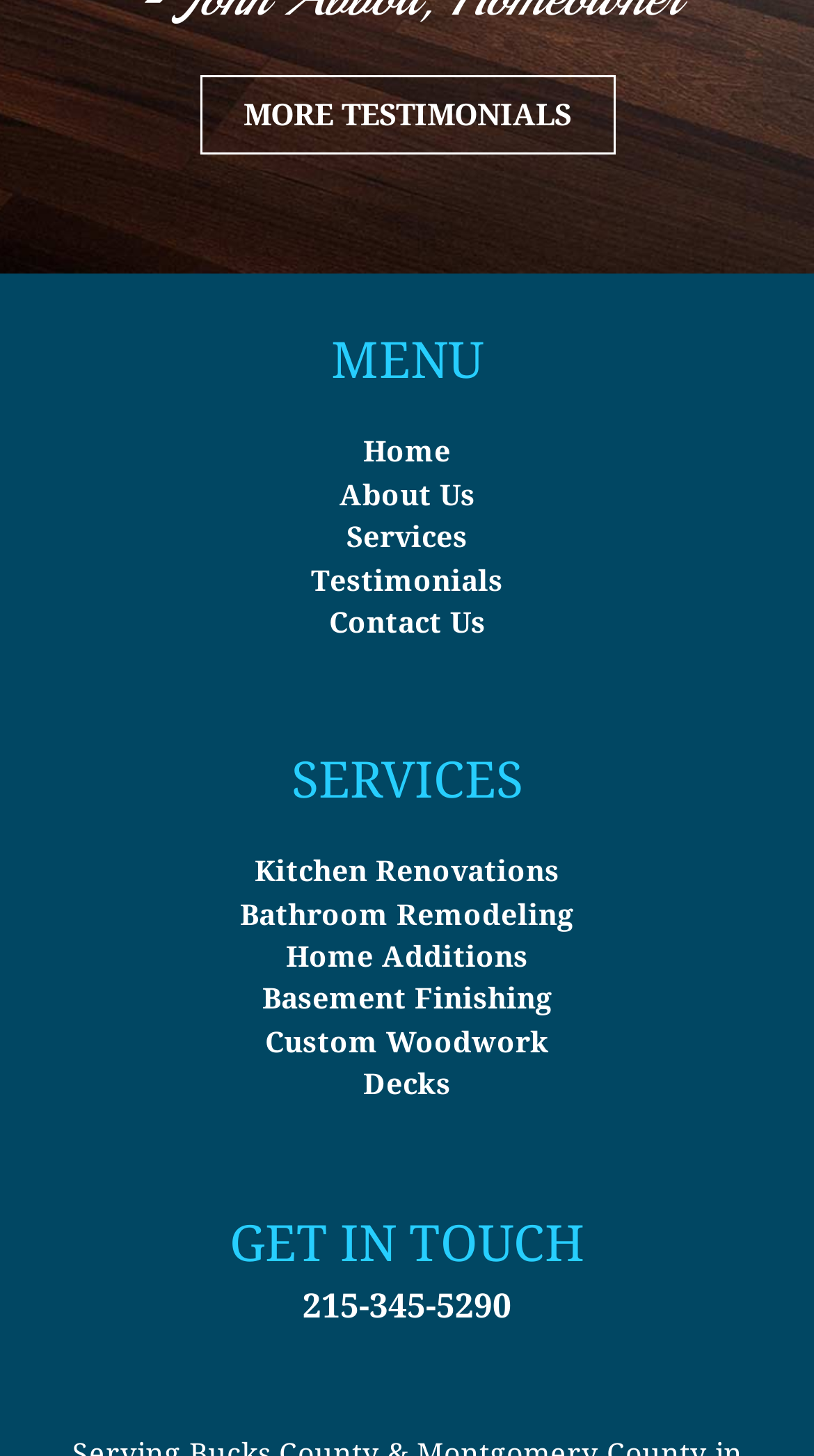What is the title of the section above the services list?
Respond to the question with a single word or phrase according to the image.

SERVICES